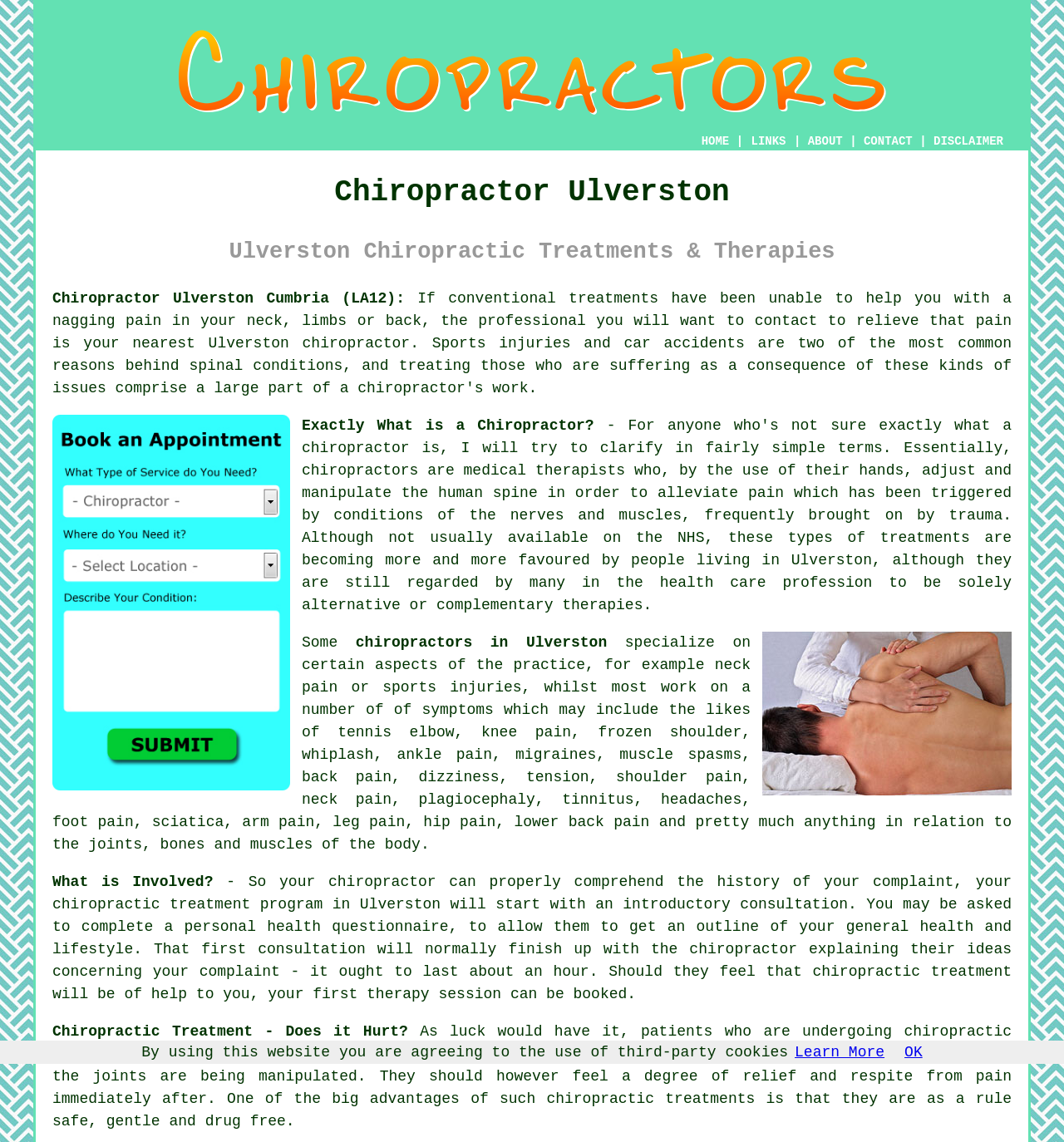What is the focus of some chiropractors in Ulverston?
Please respond to the question with a detailed and well-explained answer.

According to the webpage, some chiropractors in Ulverston specialize in certain aspects of the practice, such as neck pain or sports injuries, whilst most work on a number of symptoms.